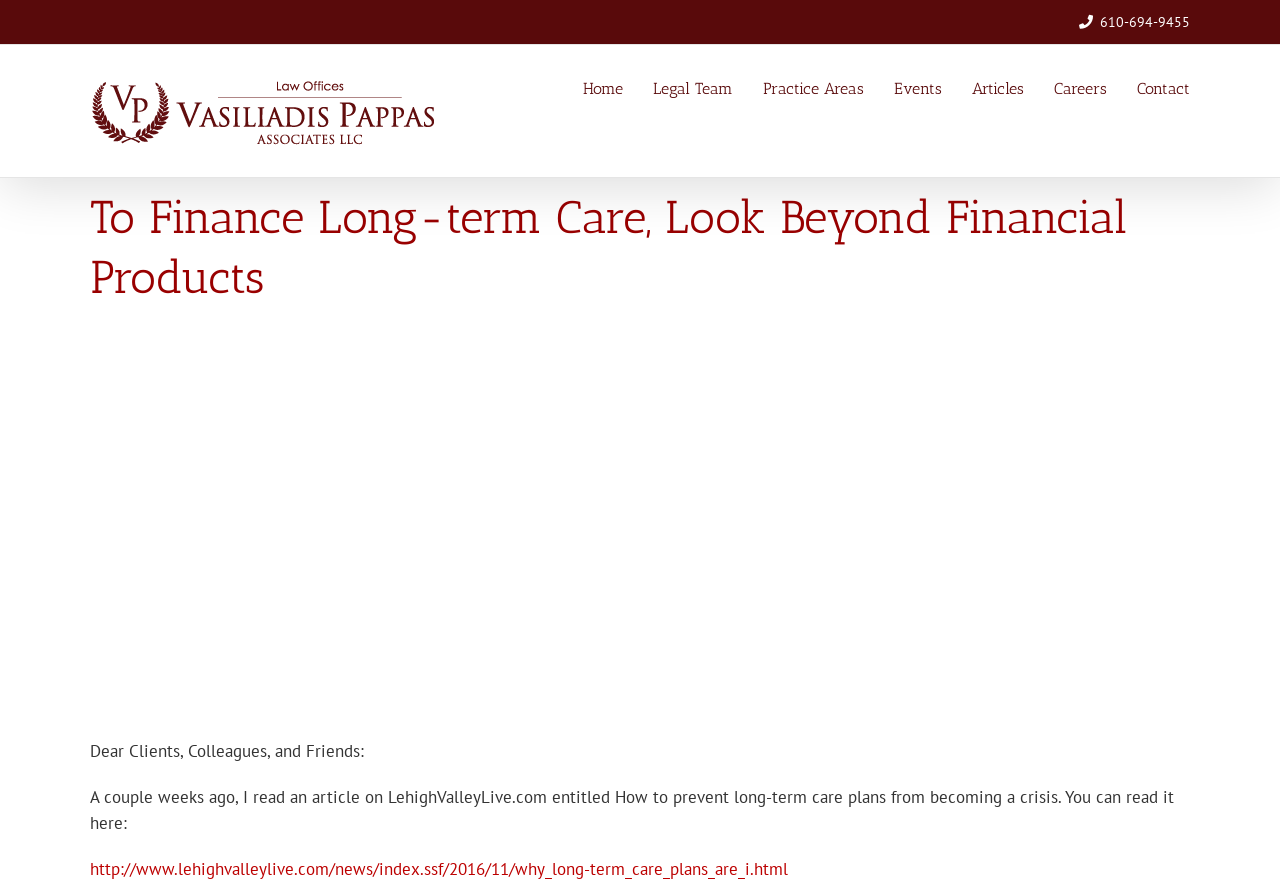Locate the bounding box coordinates of the segment that needs to be clicked to meet this instruction: "Call the office".

[0.859, 0.015, 0.93, 0.035]